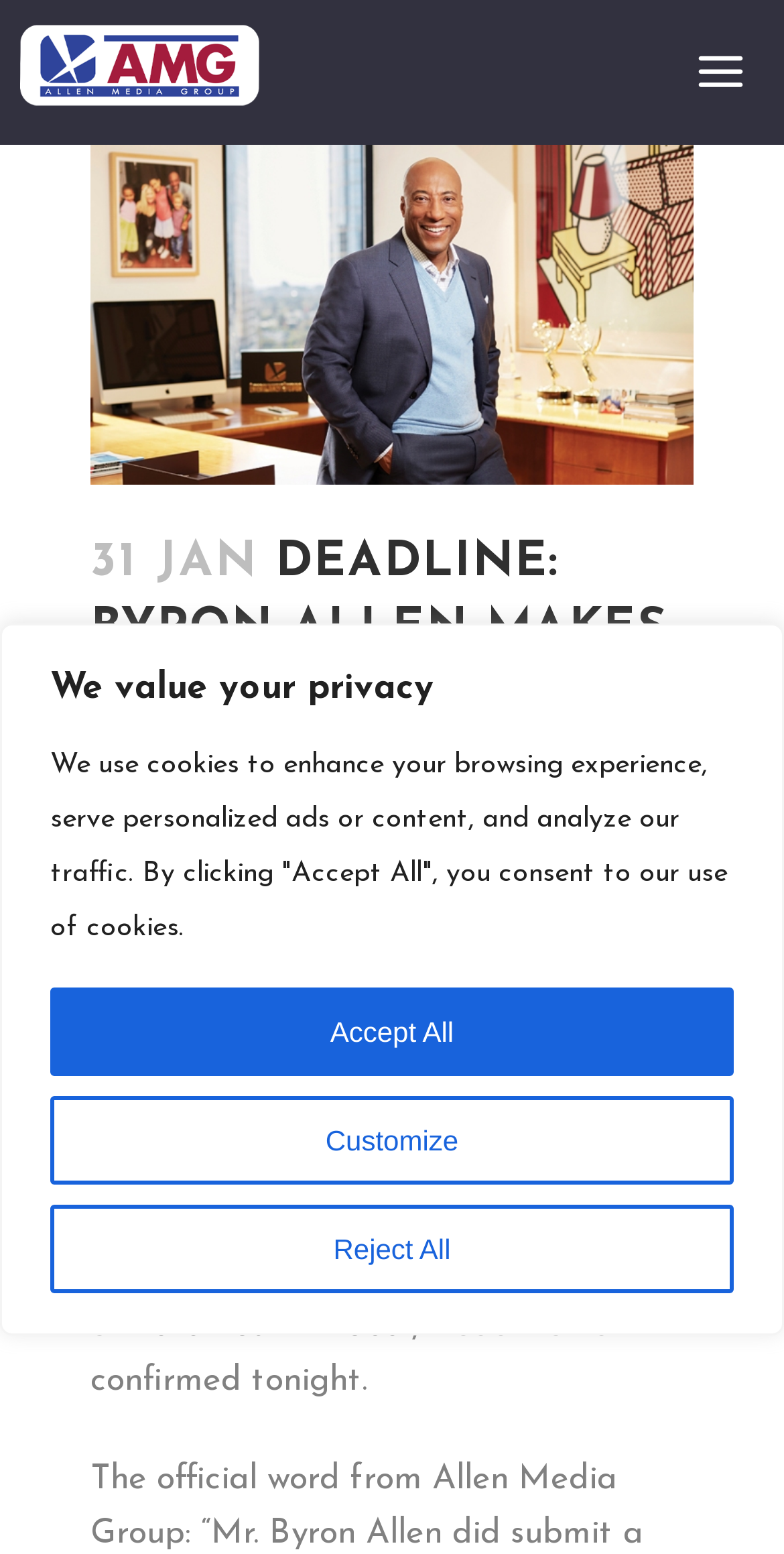What is the name of the company owned by Byron Allen?
Based on the visual, give a brief answer using one word or a short phrase.

The Weather Channel